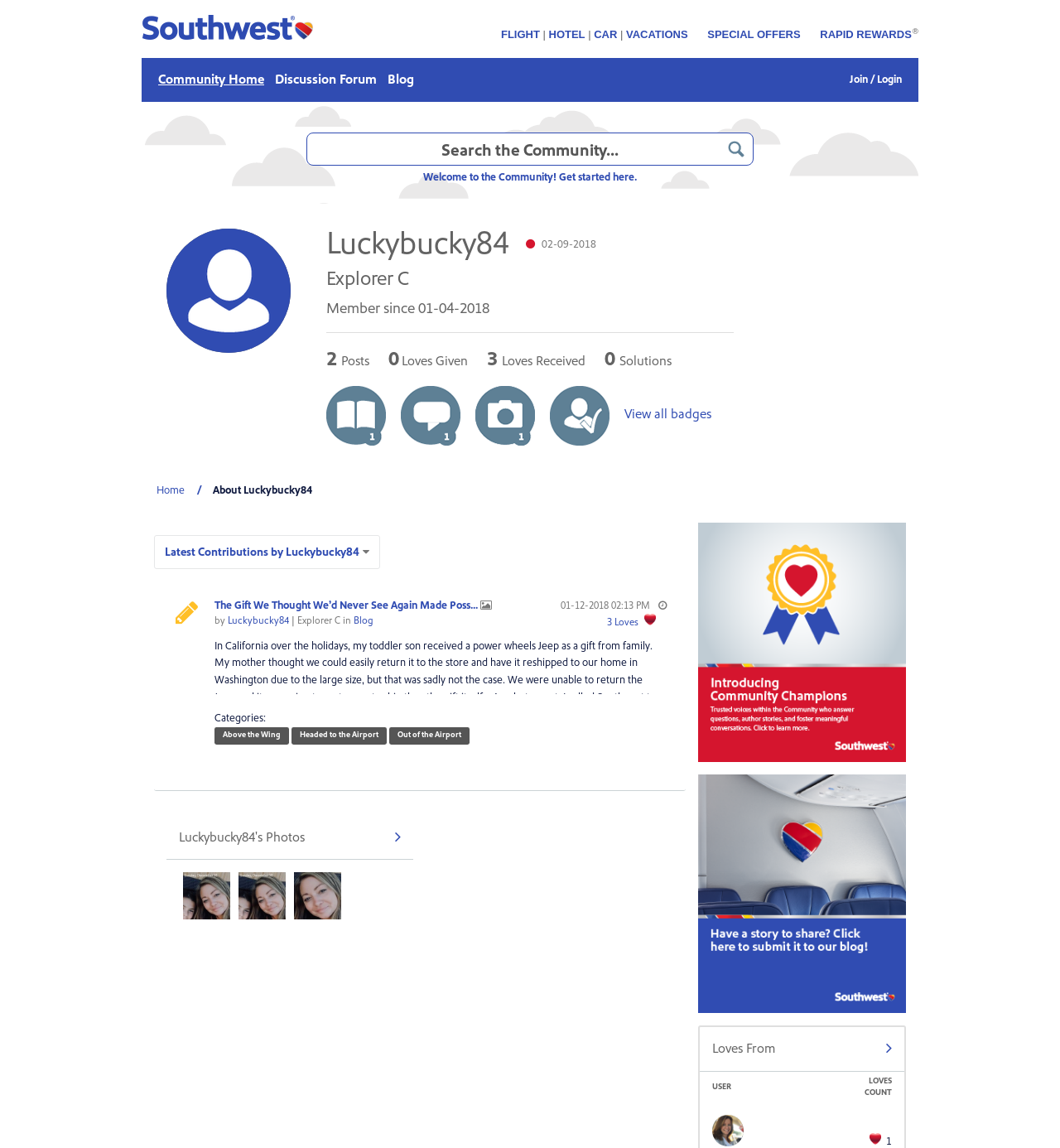Offer a detailed account of what is visible on the webpage.

This webpage is about the Southwest Community, specifically the profile of a user named Luckybucky84. At the top, there is a Southwest Airlines logo, followed by a navigation menu with links to "FLIGHT", "HOTEL", "CAR", "VACATIONS", and "SPECIAL OFFERS". Below this menu, there are links to "RAPID REWARDS" and a superscript "®" symbol.

On the left side, there is a community navigation menu with links to "Community Home", "Discussion Forum", "Blog", and "Join / Login". There is also a search bar with a "Search" button.

The main content area is divided into several sections. The first section displays the user's profile information, including their username, "Explorer C" title, and membership since date. There are also badges and images representing the user's achievements, such as "First Story", "First Comment", and "First Photo Uploaded".

The next section displays a list of the user's contributions, including a blog post titled "The Gift We Thought We’d Never See Again Made Possible..." with an image and a description. The post has 3 loves and is categorized under "Above the Wing", "Headed to the Airport", and "Out of the Airport". There is also a "View more" link to read the full post.

Below the blog post, there is a section titled "Luckybucky84's Photos" with a "View All" link and several image thumbnails. Each image has a button to view it.

Throughout the page, there are various links and buttons to navigate to different sections of the community or to view more content.